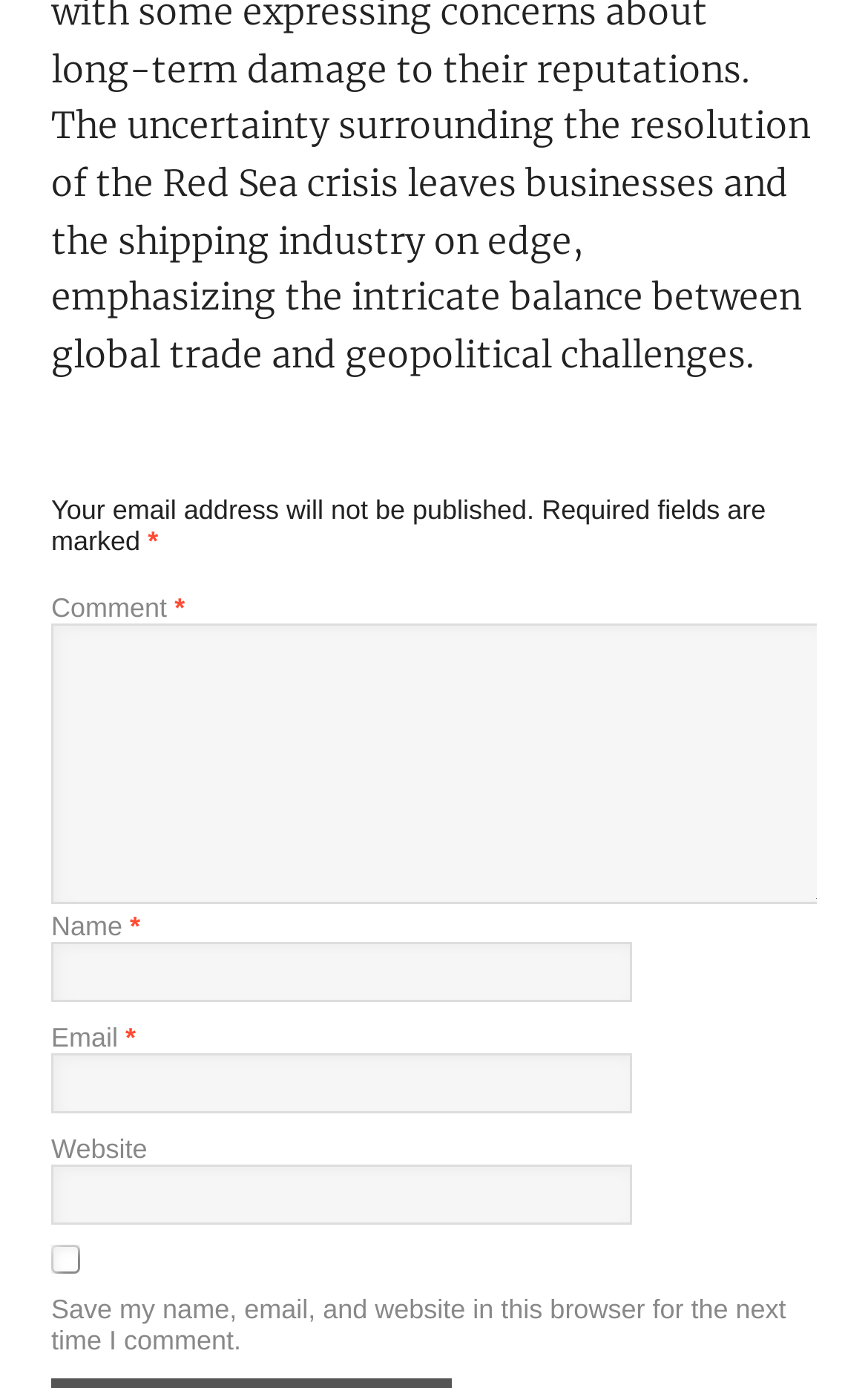From the element description: "United States (USD $)", extract the bounding box coordinates of the UI element. The coordinates should be expressed as four float numbers between 0 and 1, in the order [left, top, right, bottom].

None